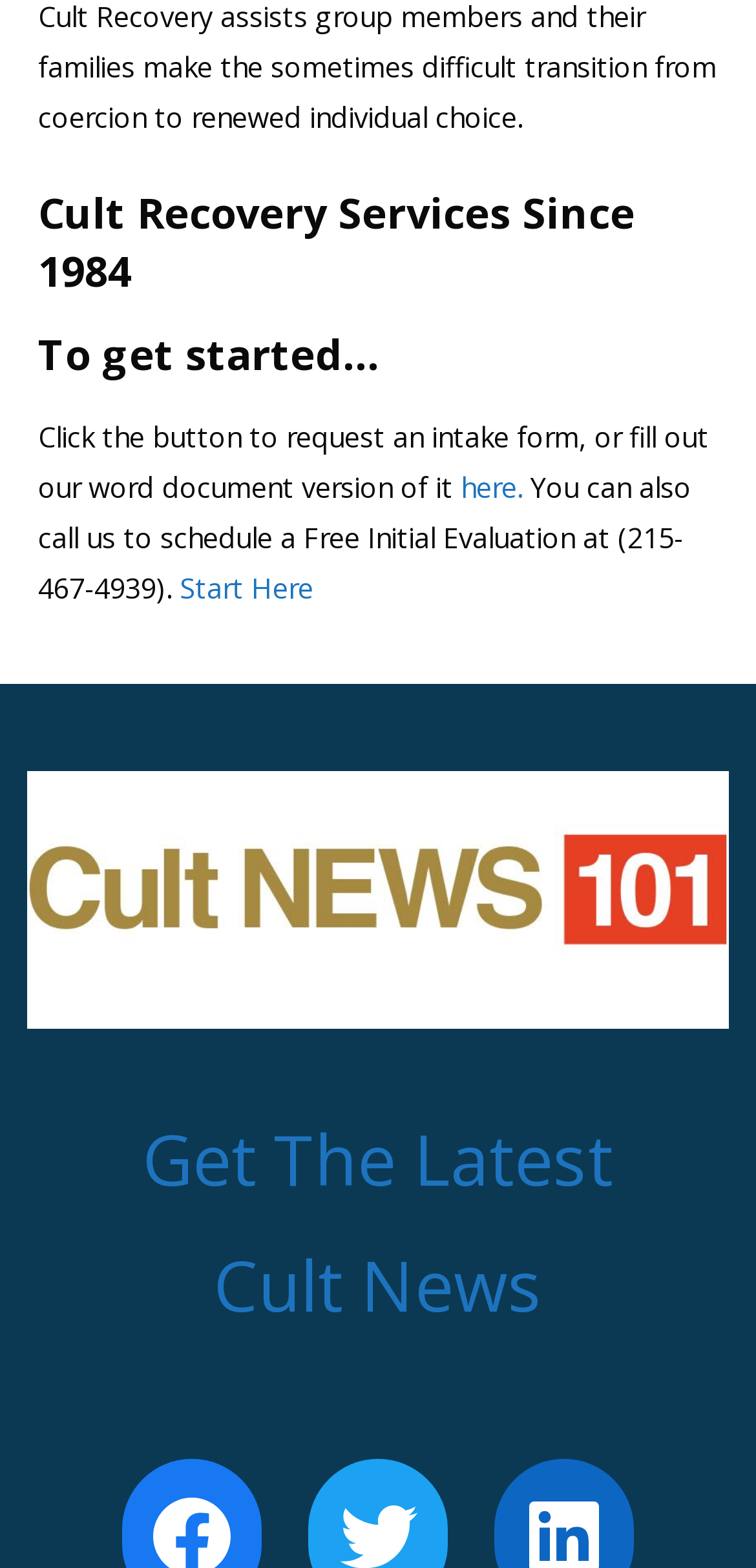How can I schedule a Free Initial Evaluation?
Please give a detailed answer to the question using the information shown in the image.

According to the StaticText element, I can schedule a Free Initial Evaluation by calling the phone number (215-467-4939), which is provided on the webpage.